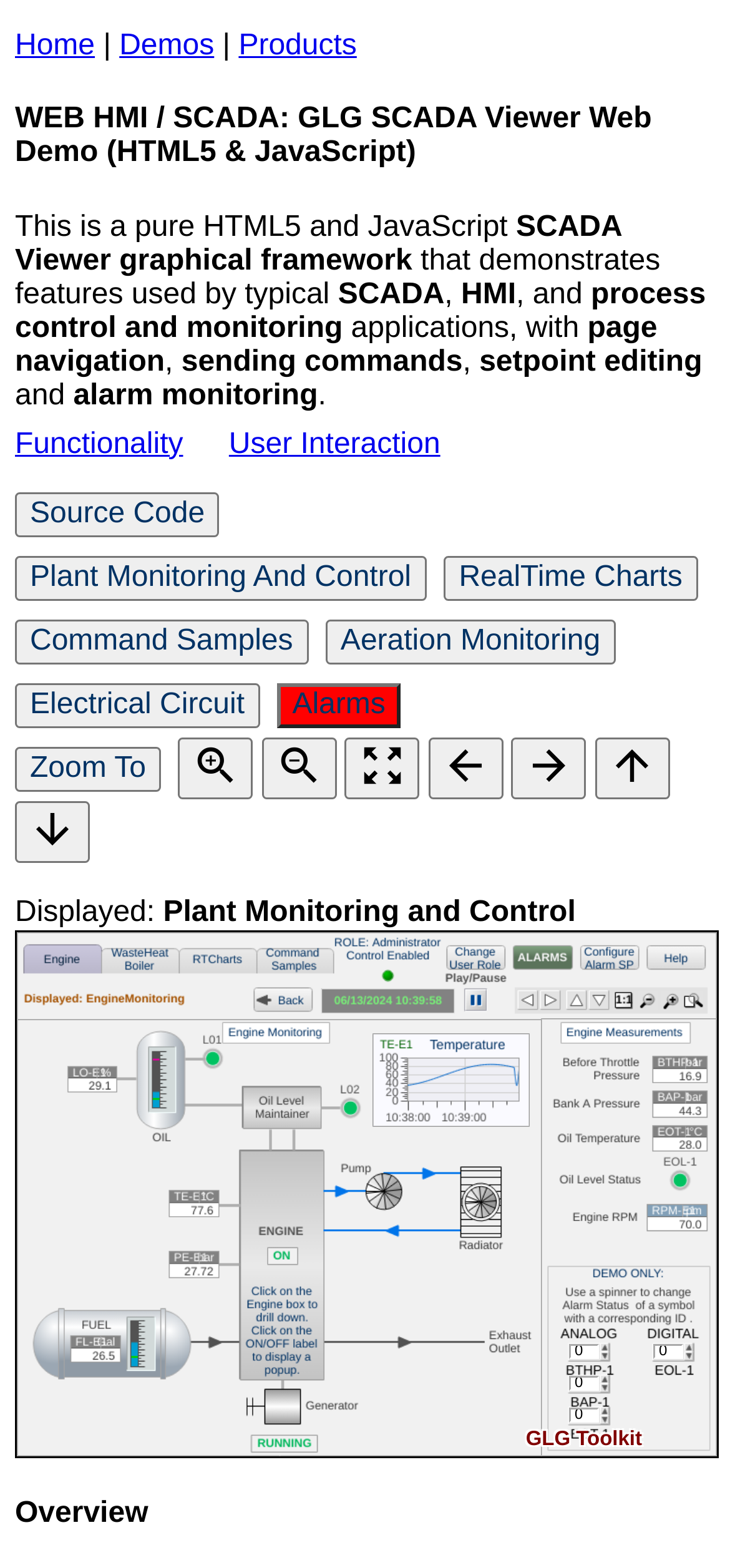Generate a comprehensive description of the webpage.

This webpage is a demonstration of a SCADA (Supervisory Control and Data Acquisition) viewer web demo, showcasing a pure HTML5 and JavaScript graphical framework. At the top, there are four links: "Home", "Demos", "Products", and a heading that displays the title of the webpage. Below the links, there is a brief description of the SCADA viewer, highlighting its features and capabilities, such as page navigation, sending commands, setpoint editing, and alarm monitoring.

On the left side of the page, there are several buttons, including "Functionality", "User Interaction", "Source Code", and various demo buttons like "Plant Monitoring And Control", "RealTime Charts", "Command Samples", and more. These buttons are stacked vertically, with some of them having icons.

In the main content area, there is a large canvas element that takes up most of the page, displaying a graphical representation of the SCADA system. There are also several smaller canvas elements and textboxes scattered throughout the page, likely used for interactive elements or data visualization.

At the bottom of the page, there is a heading that reads "Overview", and a few lines of text that display the current state of the system, including a "Displayed" label and a value. Additionally, there are some text elements and canvas elements that appear to be part of the SCADA system's user interface.

Overall, this webpage is a interactive demonstration of a SCADA system, showcasing its features and capabilities in a graphical and interactive way.